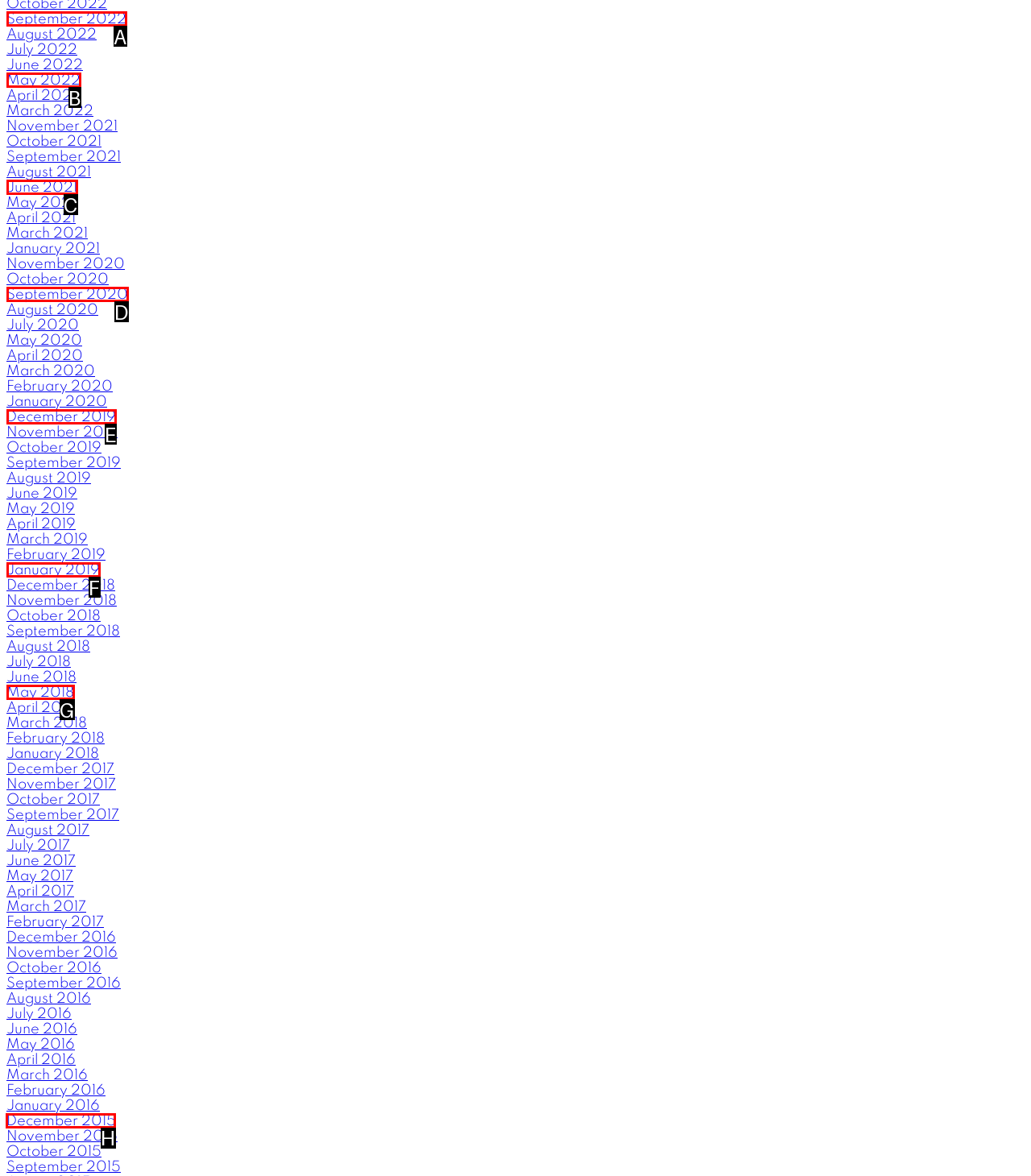Choose the HTML element that should be clicked to achieve this task: View December 2015
Respond with the letter of the correct choice.

H